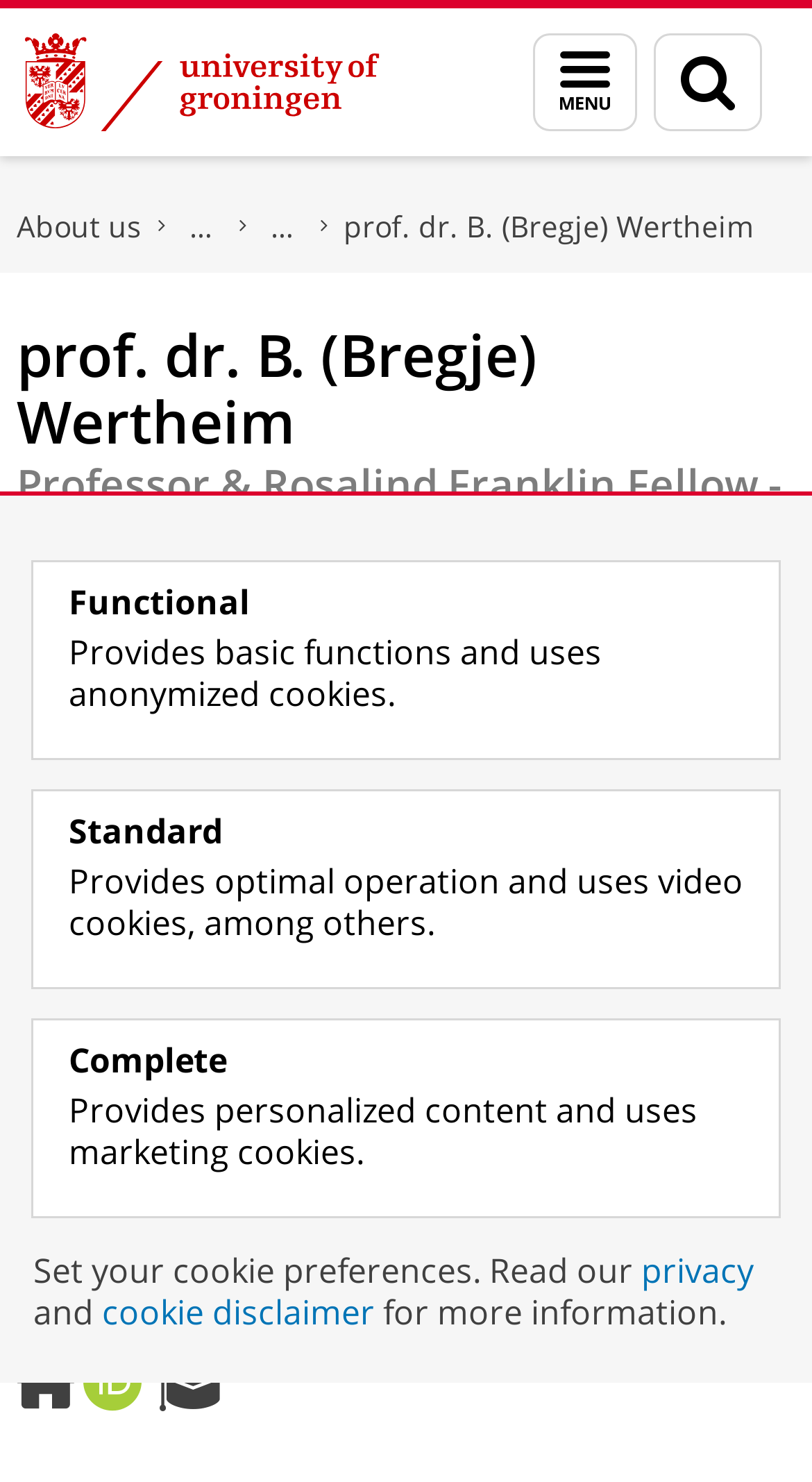Please analyze the image and provide a thorough answer to the question:
What is the email address of the professor?

I found the answer by looking at the link element with the text 'b.wertheim@rug.nl' which is located below the telephone number of the professor.